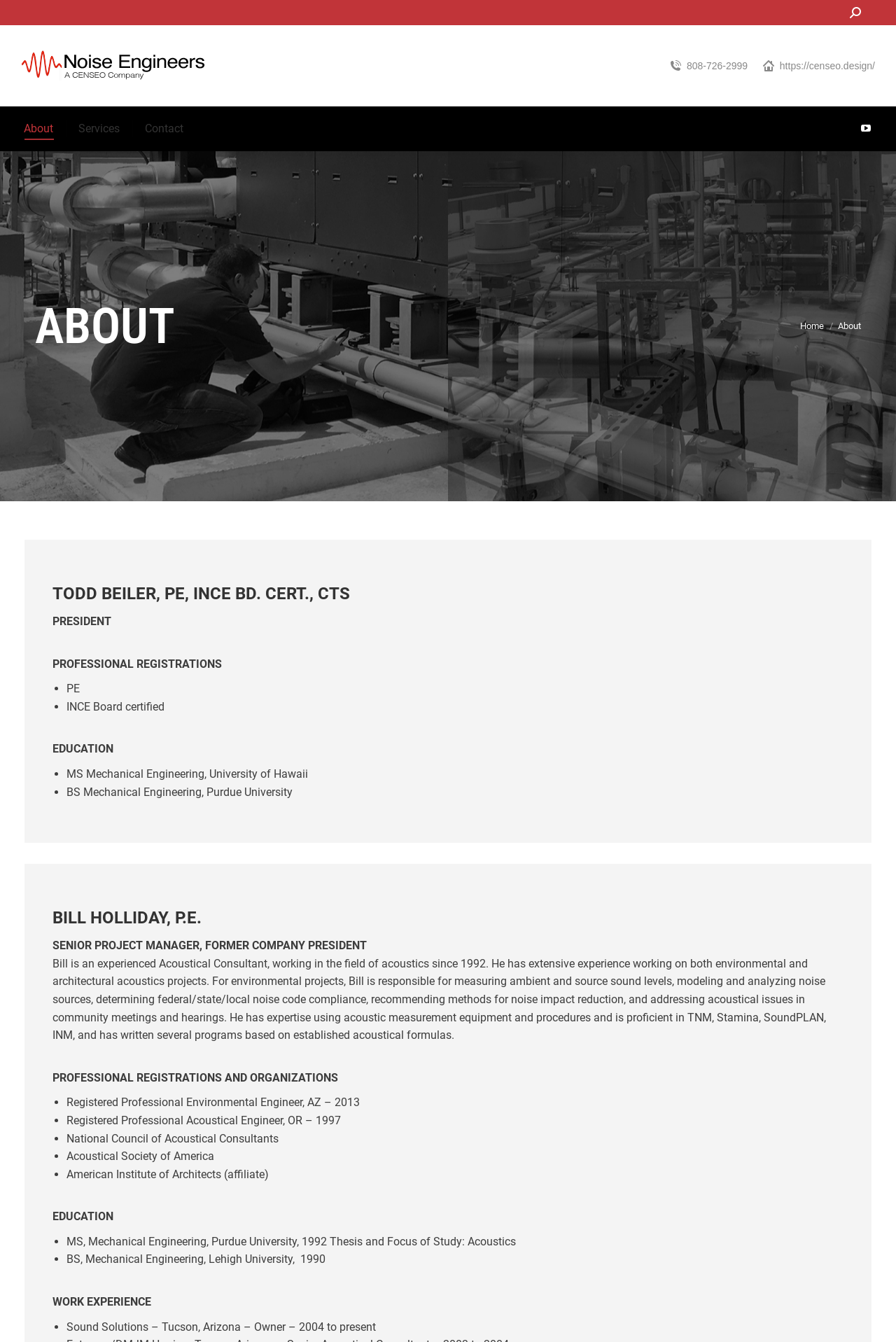Offer a detailed explanation of the webpage layout and contents.

This webpage is about Noise Engineers, a company that provides acoustical consulting services. At the top of the page, there is a search bar with a magnifying glass icon and a "Search:" label. Below the search bar, there is a navigation menu with links to "About", "Services", "Contact", and a YouTube page. 

To the left of the navigation menu, there is a logo of Noise Engineers, which is an image with the company name. On the right side of the page, there is a phone number "808-726-2999" and a link to a website "censeo.design". 

The main content of the page is divided into two sections, one for Todd Beiler and another for Bill Holliday. Todd Beiler's section has a heading with his name and title, followed by his professional registrations, education, and a brief description of his experience. 

Below Todd Beiler's section, there is a section for Bill Holliday, which includes his name, title, and a brief description of his experience as an acoustical consultant. This section also lists his professional registrations, education, and work experience. 

At the bottom of the page, there is a "Go to Top" link and an image.